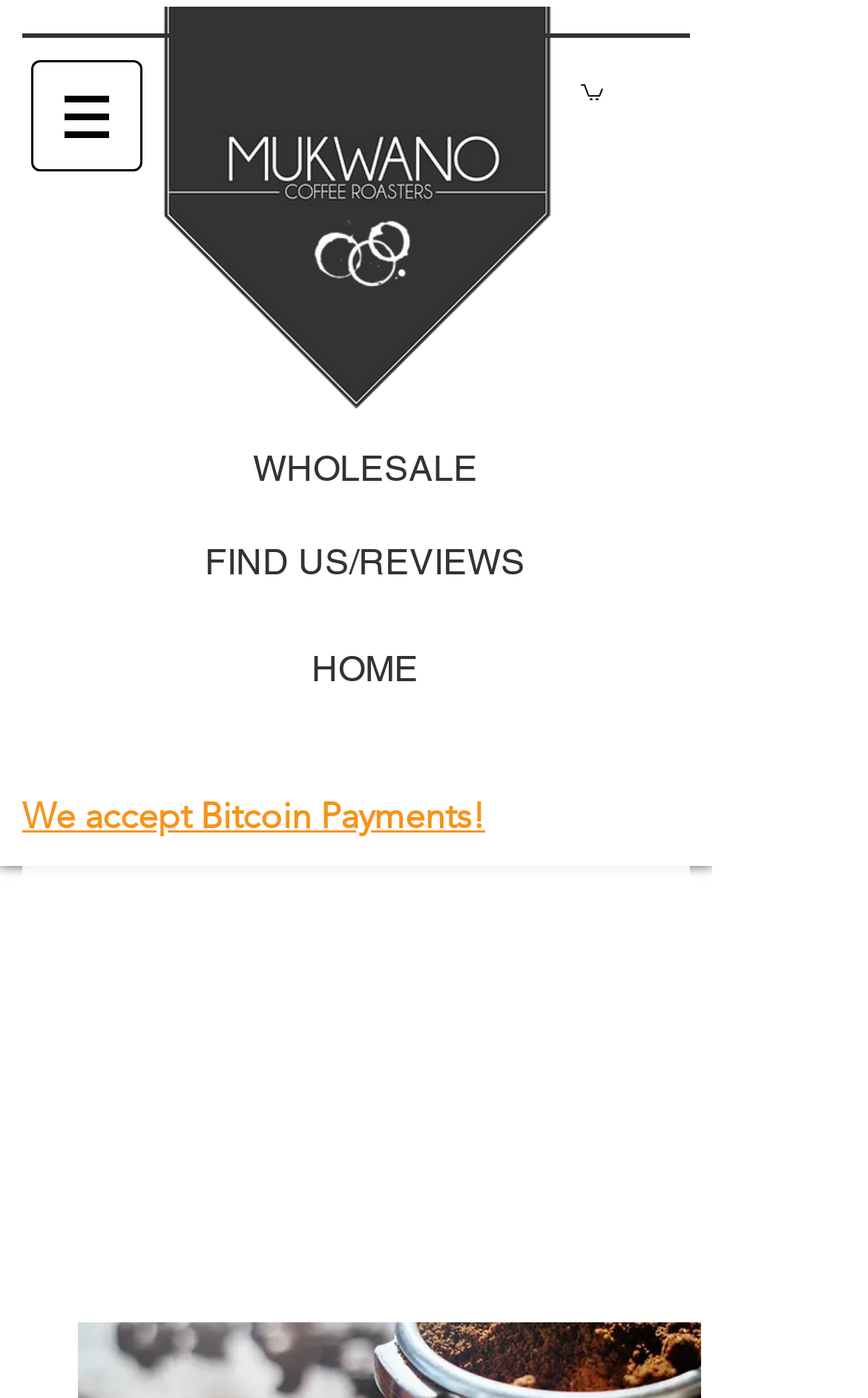How many navigation links are there on the top of the webpage?
Use the screenshot to answer the question with a single word or phrase.

4